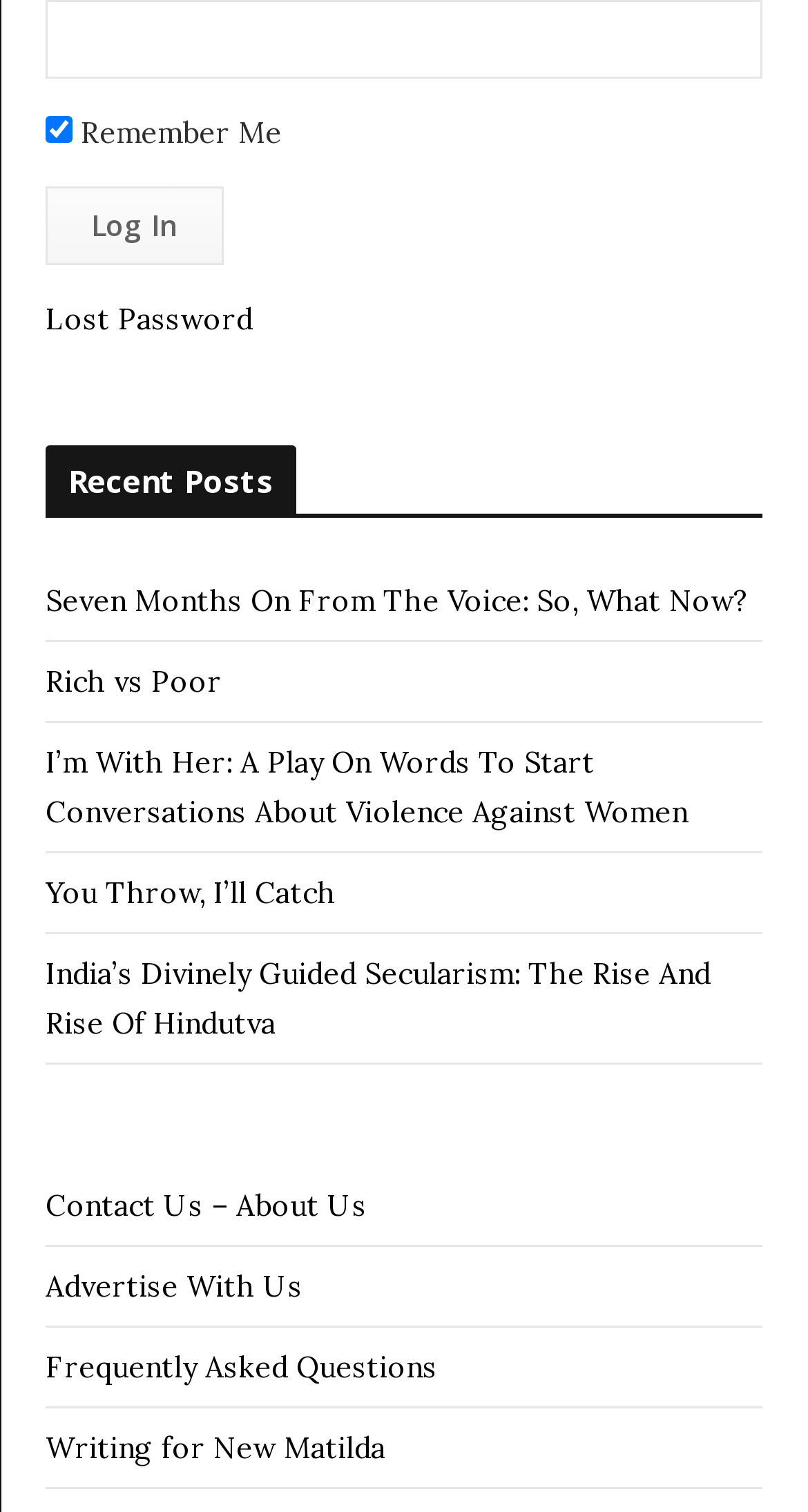Specify the bounding box coordinates for the region that must be clicked to perform the given instruction: "Contact the website administrator".

[0.056, 0.785, 0.454, 0.809]